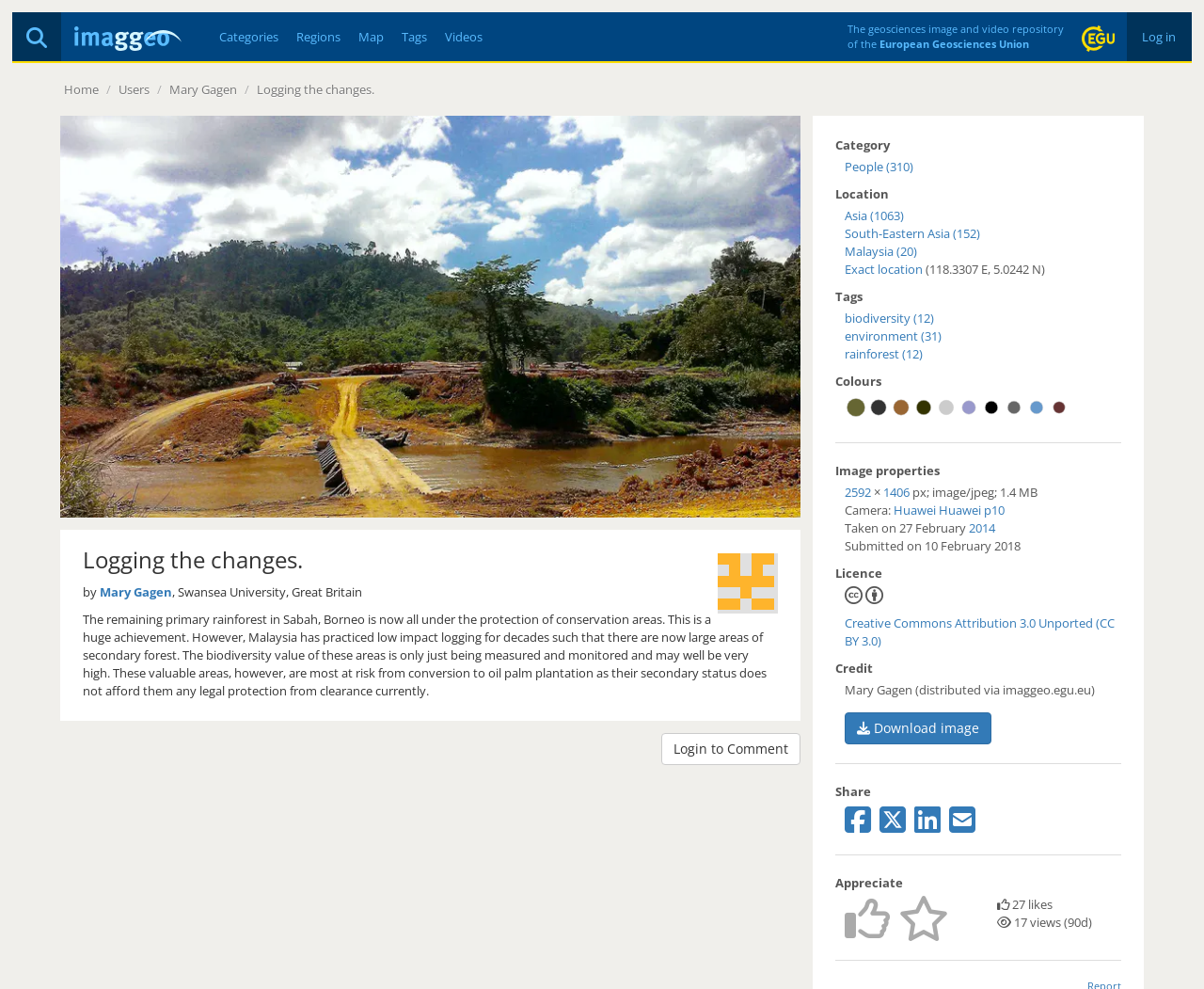Can you identify and provide the main heading of the webpage?

Logging the changes.